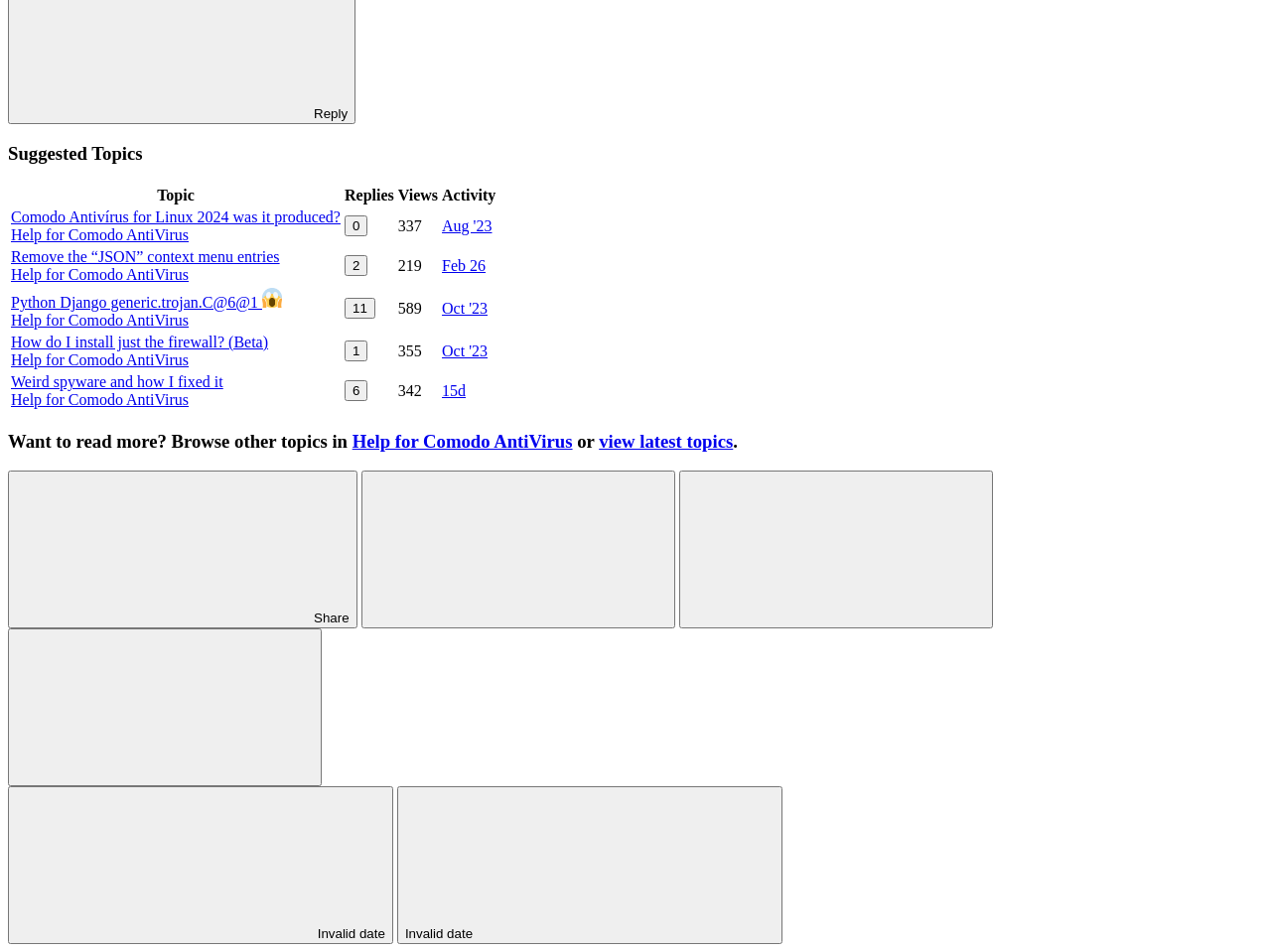How many replies does the second suggested topic have?
Use the information from the screenshot to give a comprehensive response to the question.

The second suggested topic is 'Remove the “JSON” context menu entries Help for Comodo AntiVirus', and according to the table, it has 2 replies.